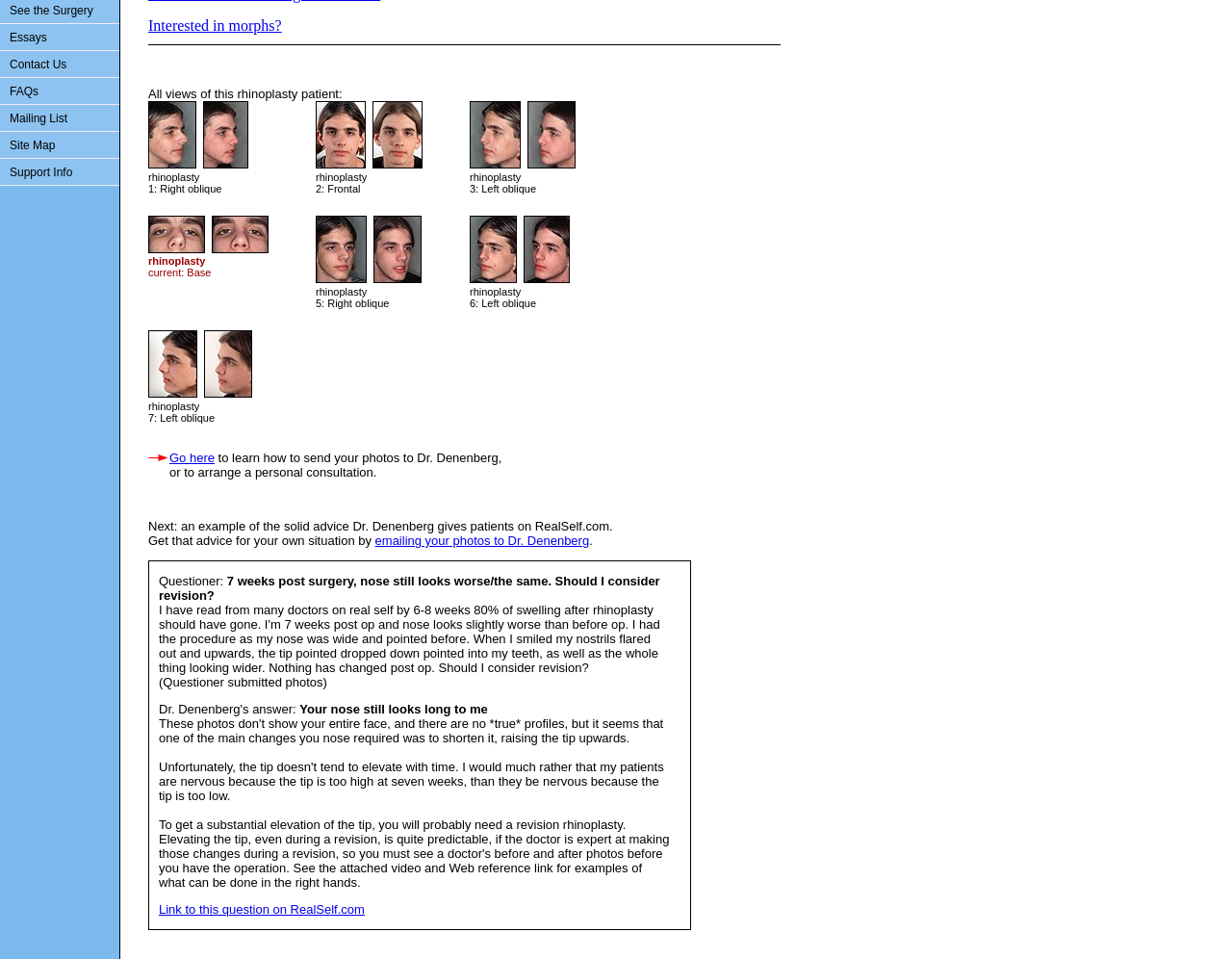Determine the bounding box for the described UI element: "Essays".

[0.0, 0.025, 0.098, 0.052]